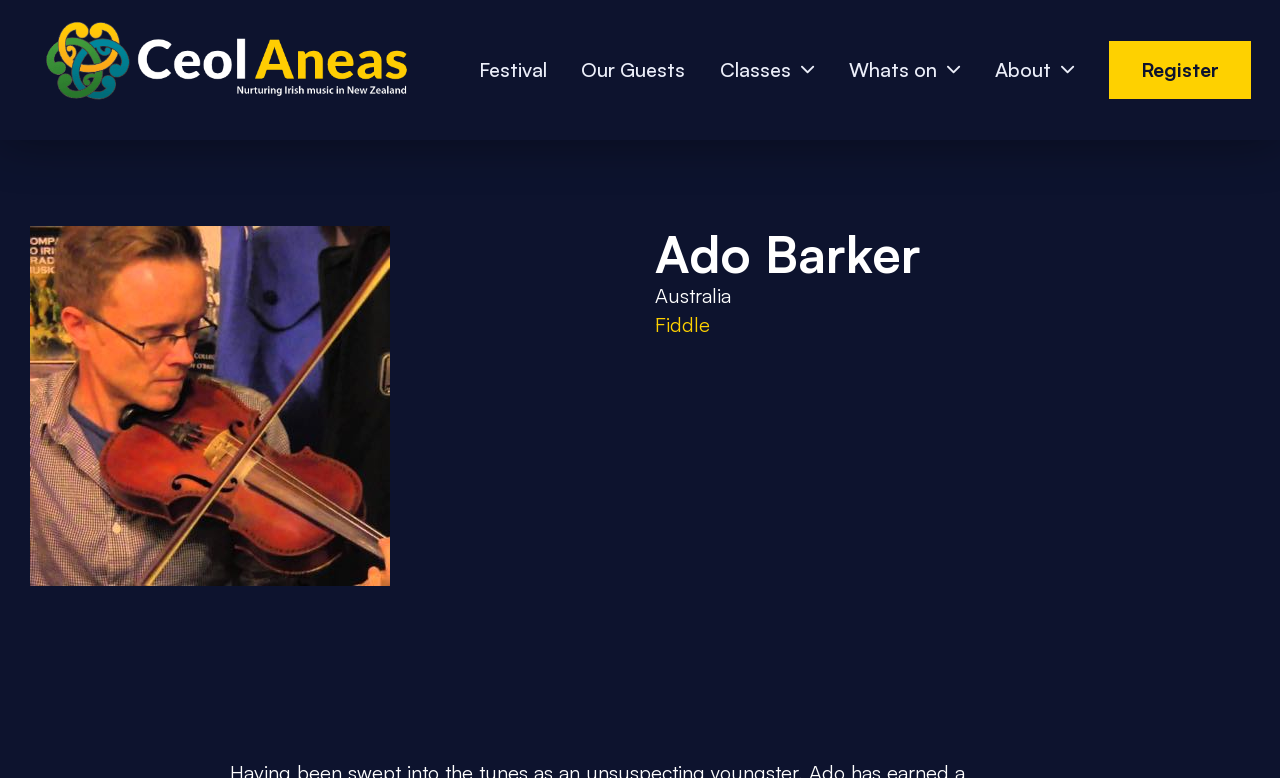Please identify the coordinates of the bounding box that should be clicked to fulfill this instruction: "click the Irishmusic.org.nz logo".

[0.023, 0.023, 0.32, 0.156]